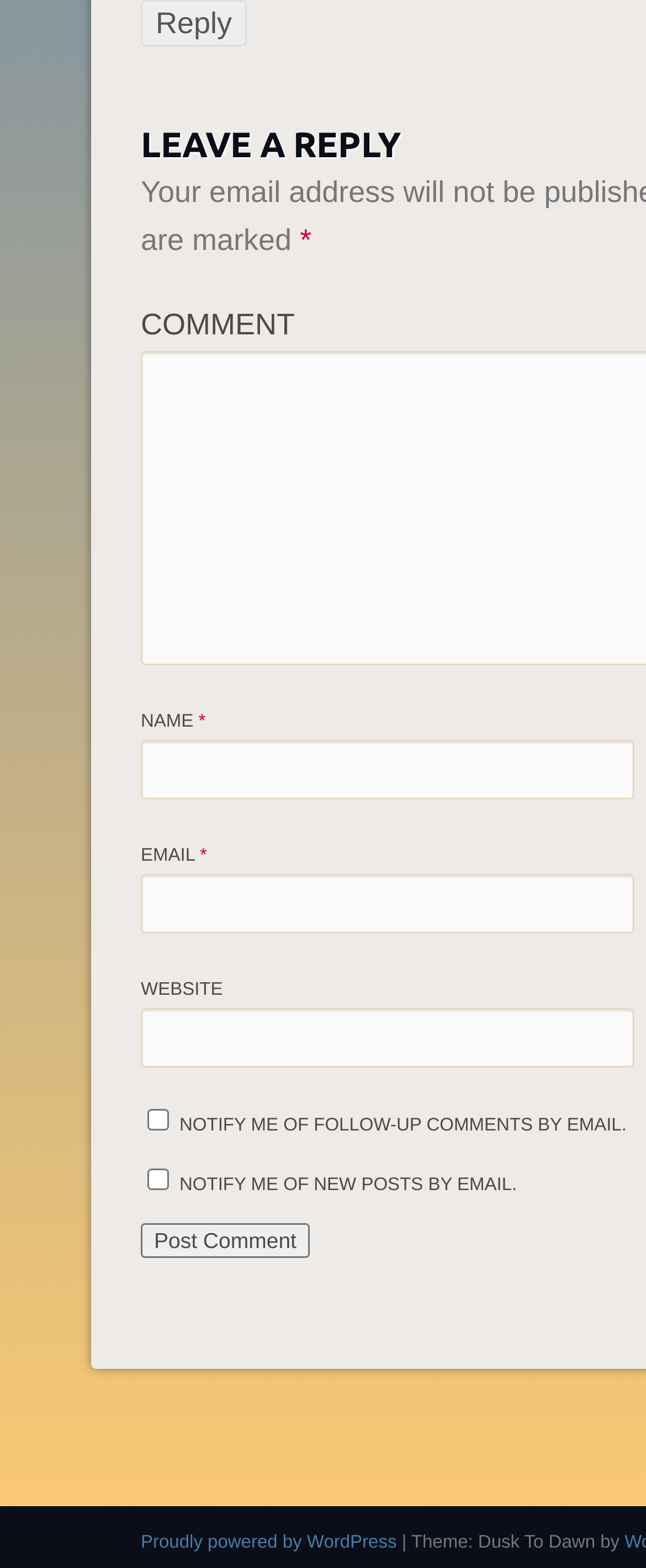Please provide a detailed answer to the question below based on the screenshot: 
What is the function of the button at the bottom?

The button at the bottom of the webpage is labeled as 'Post Comment' and has bounding box coordinates [0.218, 0.78, 0.479, 0.802]. Its function is to submit a comment after filling in the required fields.